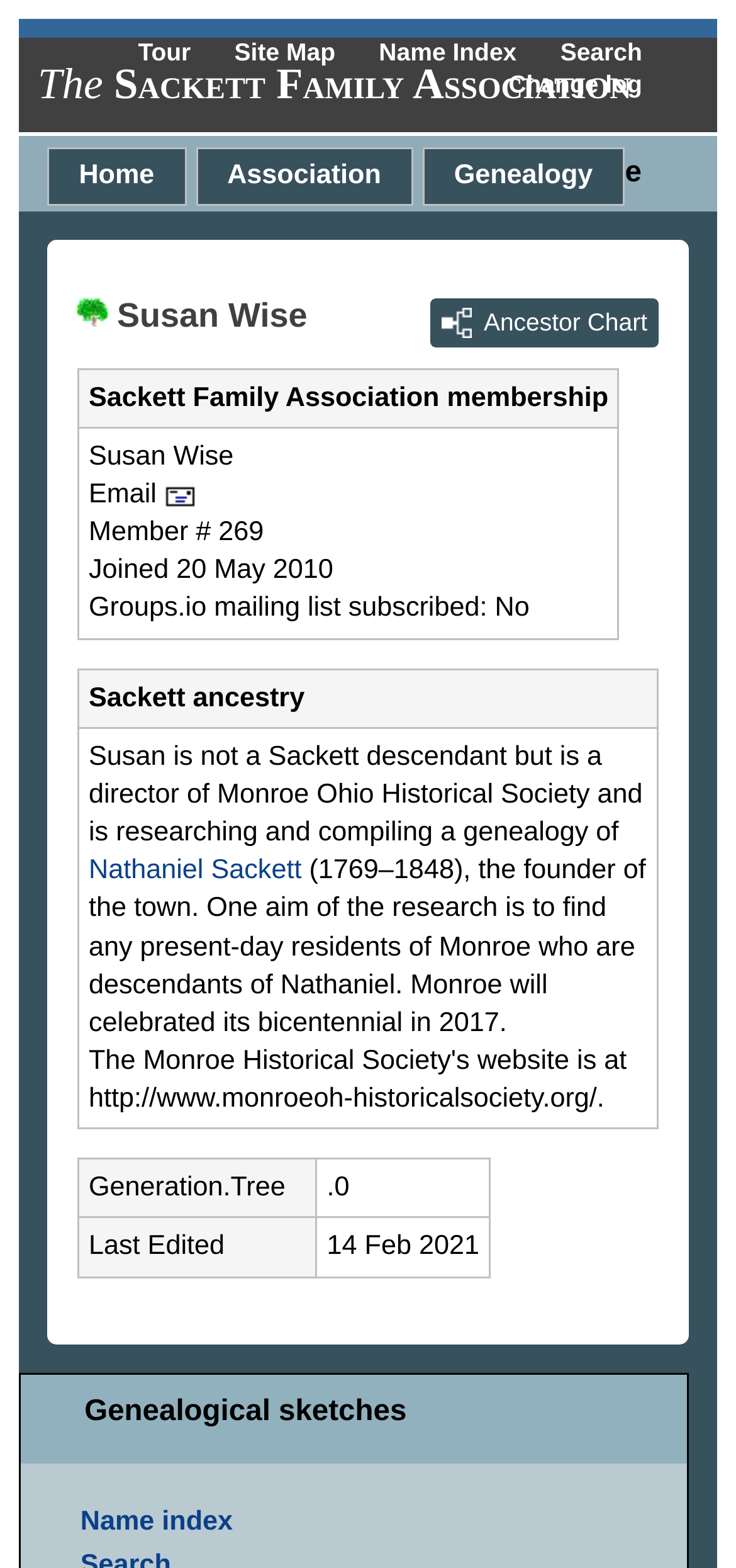Using the element description: "parent_node: Susan Wise", determine the bounding box coordinates. The coordinates should be in the format [left, top, right, bottom], with values between 0 and 1.

[0.223, 0.306, 0.267, 0.325]